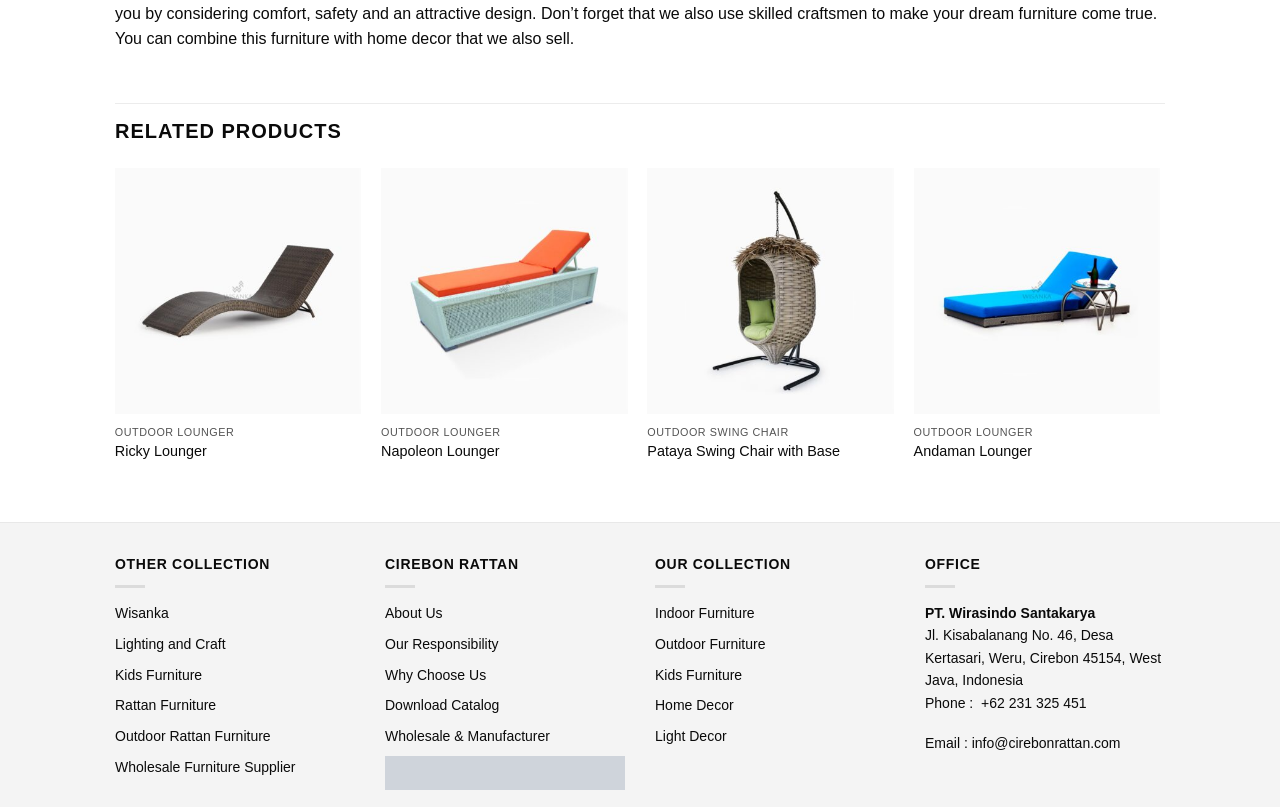Could you locate the bounding box coordinates for the section that should be clicked to accomplish this task: "view related products".

[0.09, 0.129, 0.91, 0.196]